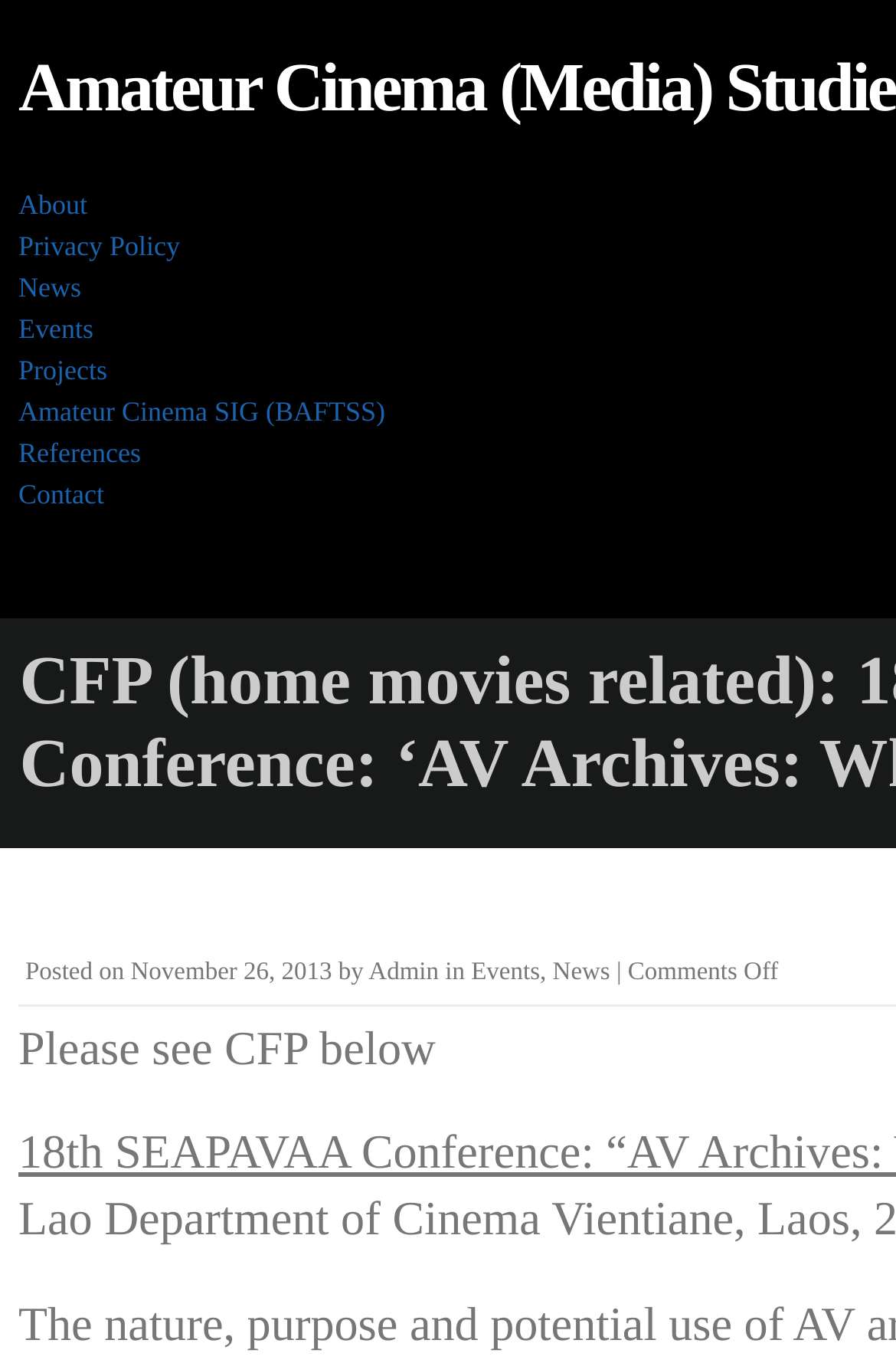Determine the bounding box coordinates of the section to be clicked to follow the instruction: "view privacy policy". The coordinates should be given as four float numbers between 0 and 1, formatted as [left, top, right, bottom].

[0.021, 0.169, 0.201, 0.192]